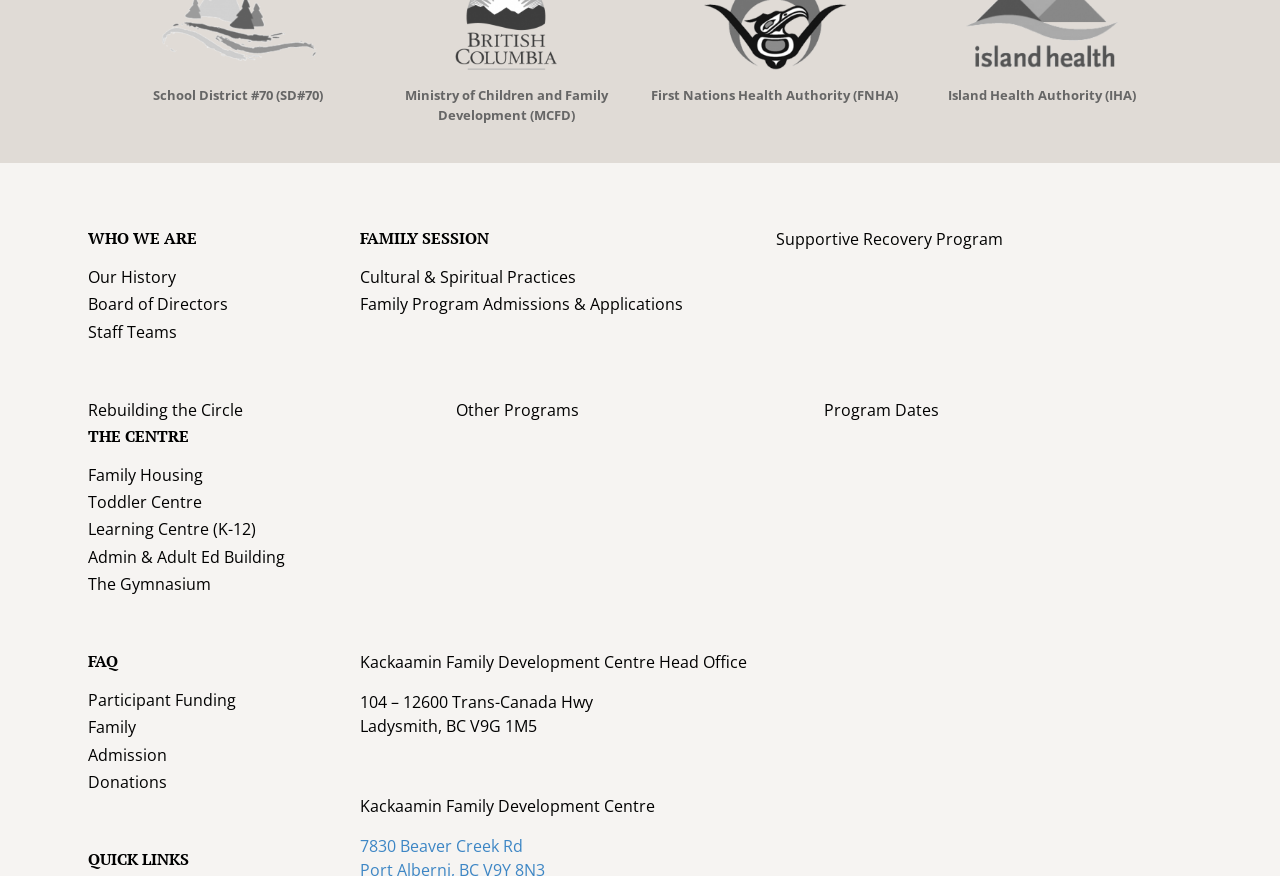Please study the image and answer the question comprehensively:
What is the main navigation section divided into?

I found the answer by looking at the navigation elements on the webpage, which are divided into two sections: 'MAIN NAVIGATION' and 'QUICK LINKS'.